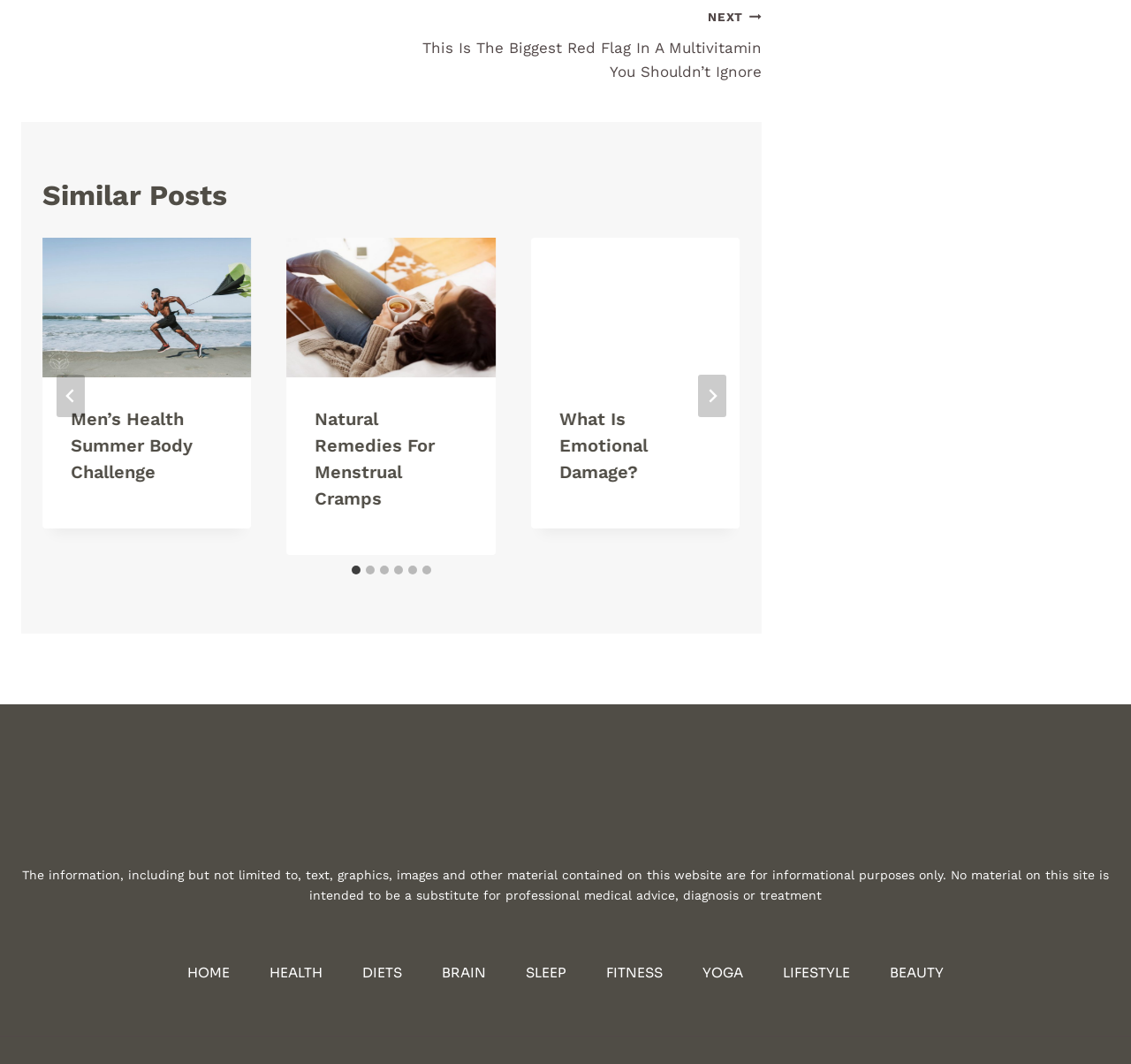Using the information in the image, give a detailed answer to the following question: How many links are there in the 'Footer Navigation' section?

The 'Footer Navigation' section contains 9 links, which are labeled 'HOME', 'HEALTH', 'DIETS', 'BRAIN', 'SLEEP', 'FITNESS', 'YOGA', 'LIFESTYLE', and 'BEAUTY'. This can be determined by counting the number of link elements within the 'Footer Navigation' section.